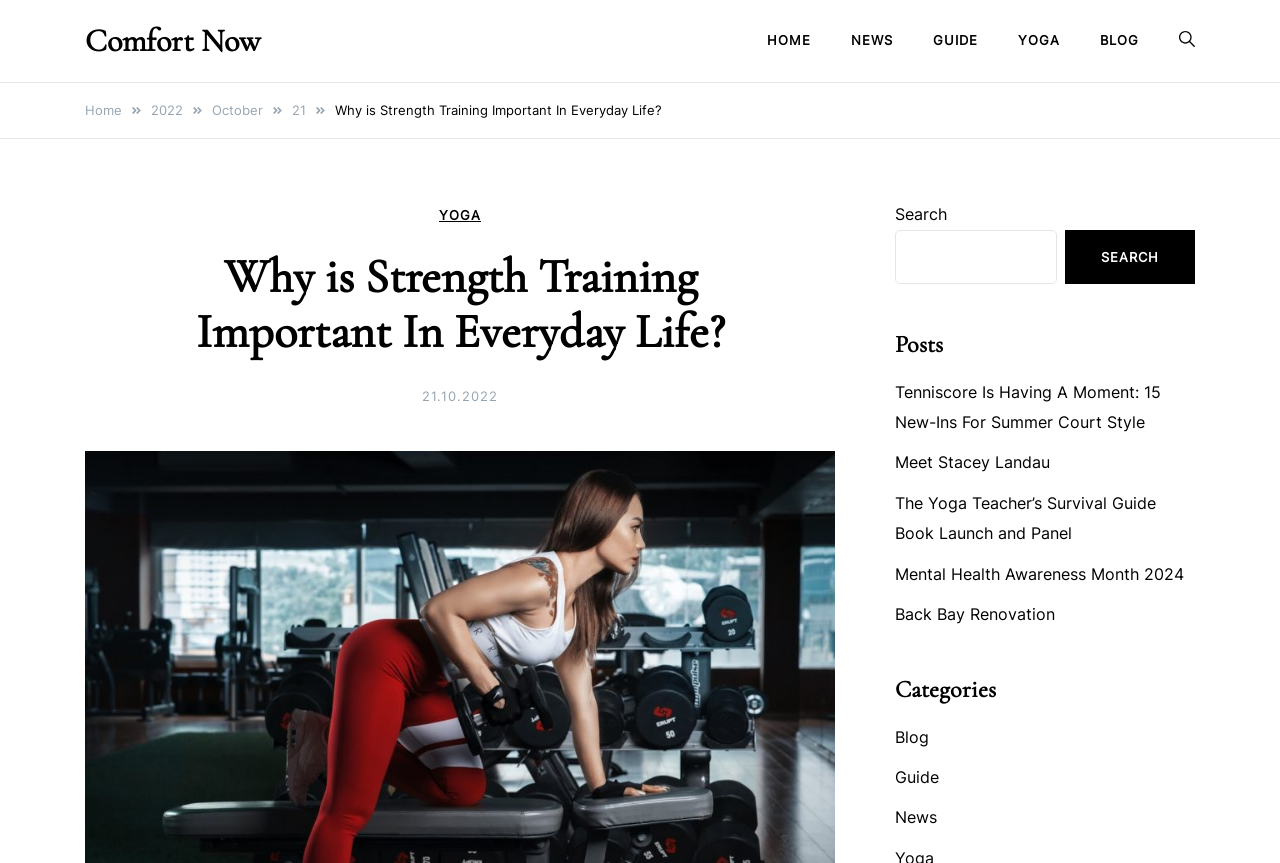Please determine the bounding box coordinates of the element's region to click for the following instruction: "read the blog post about Tenniscore".

[0.699, 0.442, 0.907, 0.501]